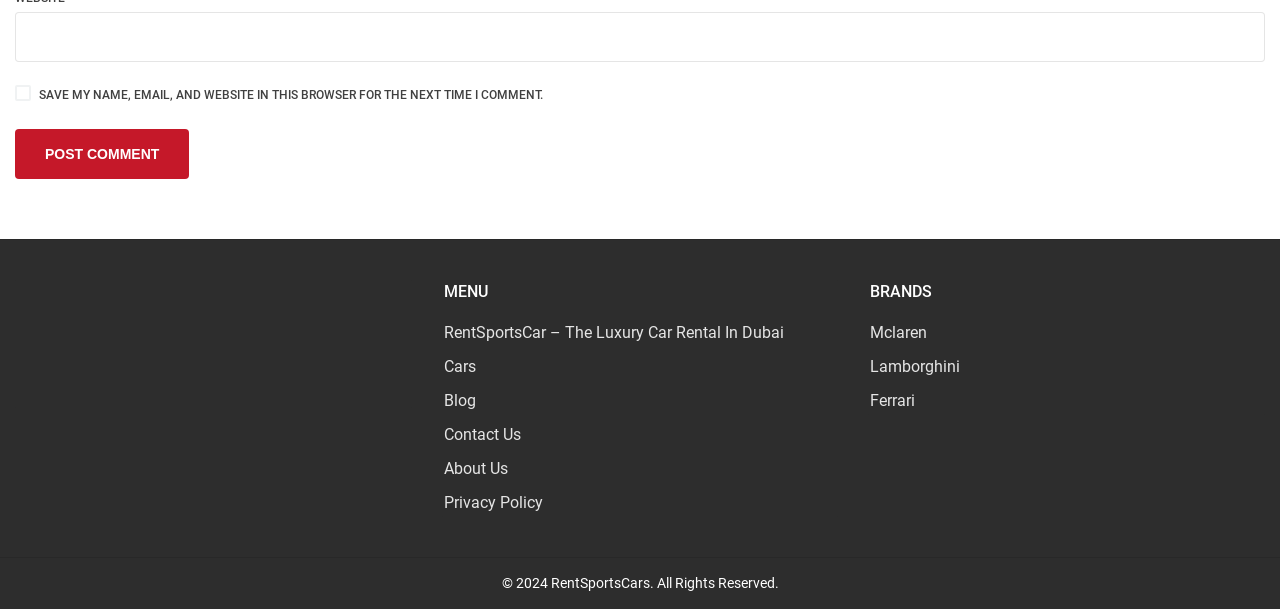What is the logo image on the top-left corner of the webpage?
Please ensure your answer is as detailed and informative as possible.

The image on the top-left corner of the webpage is the logo of rentsportscar.ae, which can be determined by looking at the bounding box coordinates [0.013, 0.462, 0.248, 0.666] and the OCR text 'rentsportscar.ae logo'.